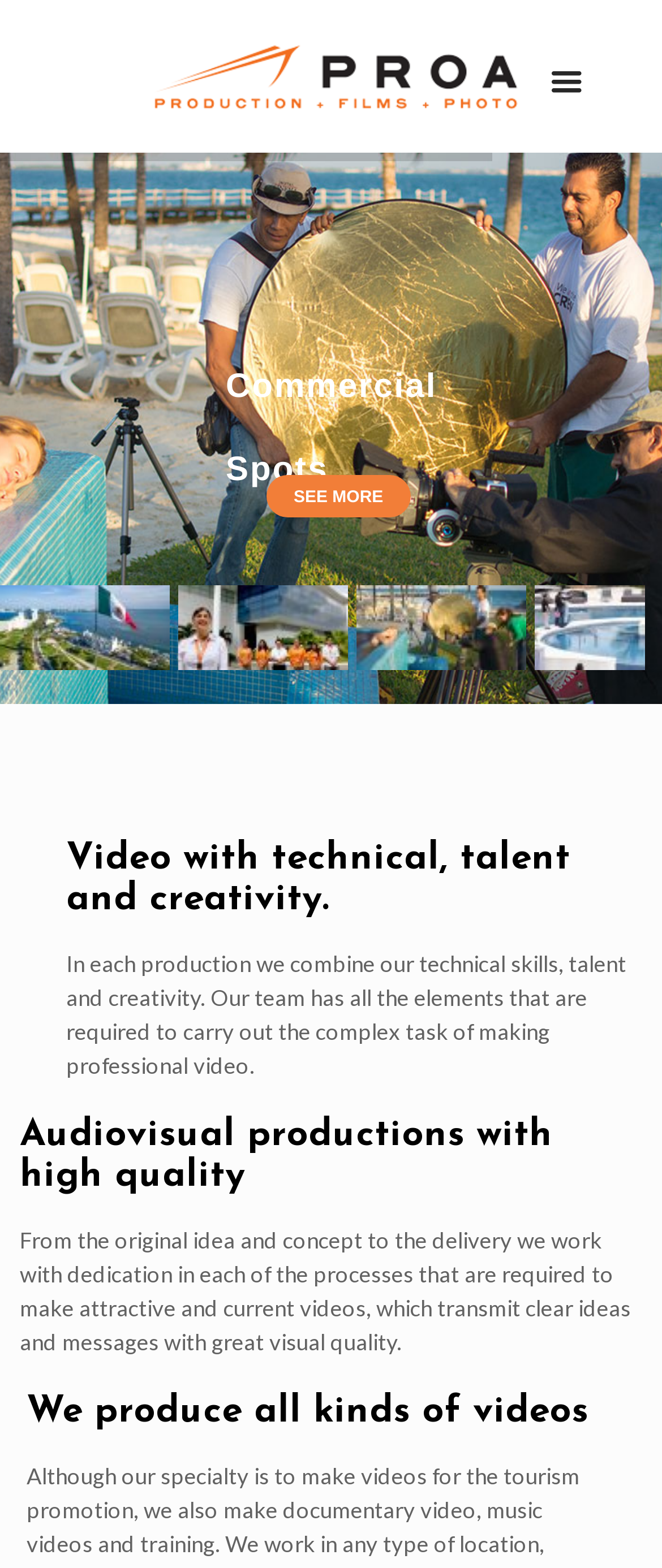What is the focus of the company's video productions?
Examine the image and provide an in-depth answer to the question.

The company focuses on producing high-quality videos, as stated in the heading 'Audiovisual productions with high quality' and also implied by the emphasis on combining technical skills, talent, and creativity in each production.